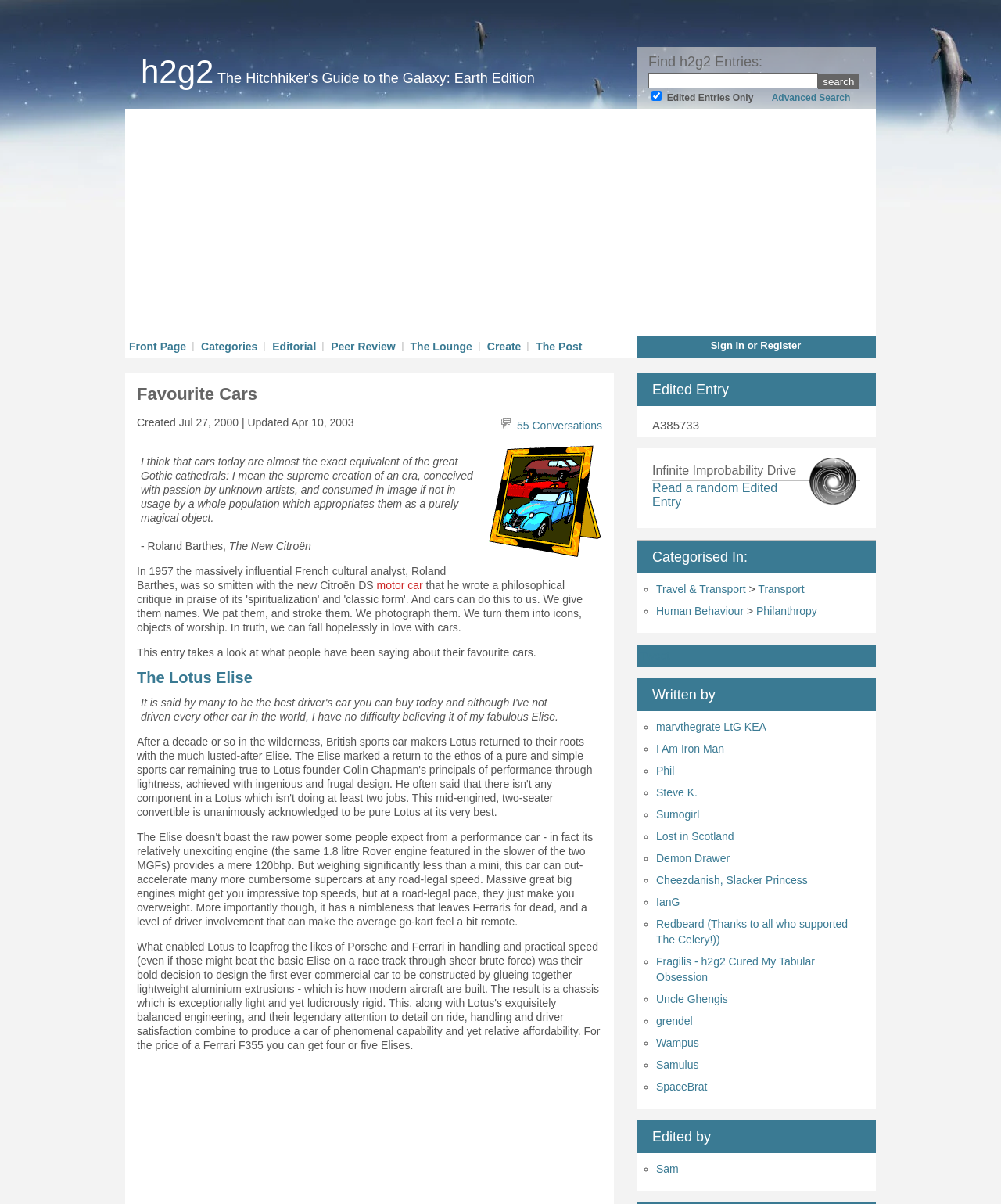Provide the bounding box coordinates for the UI element described in this sentence: "motor car". The coordinates should be four float values between 0 and 1, i.e., [left, top, right, bottom].

[0.376, 0.481, 0.422, 0.491]